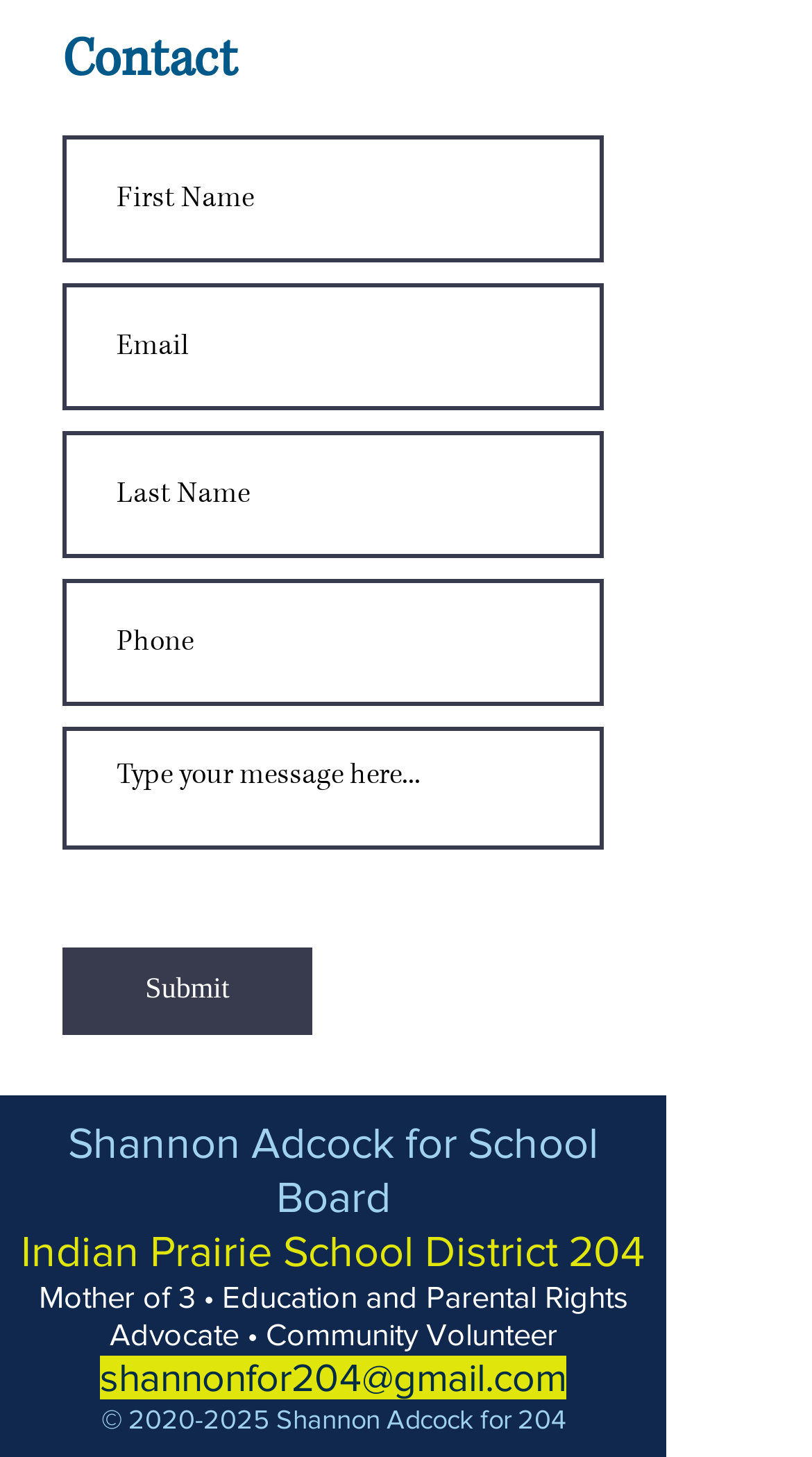Please identify the bounding box coordinates of the clickable area that will allow you to execute the instruction: "Enter email".

[0.077, 0.194, 0.744, 0.282]